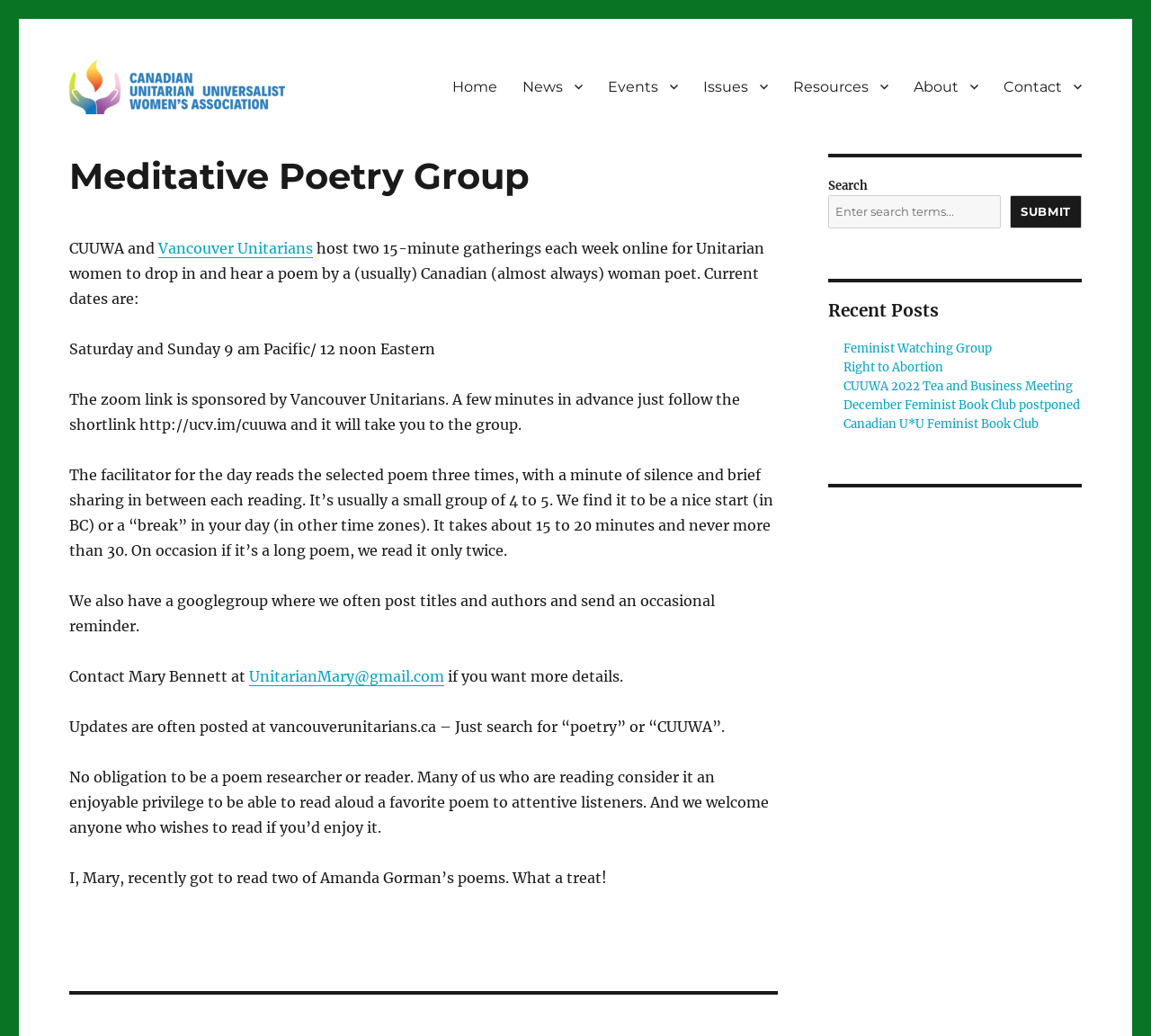What is the name of the email address to contact for more details?
With the help of the image, please provide a detailed response to the question.

The email address to contact for more details is UnitarianMary@gmail.com, as mentioned in the text 'Contact Mary Bennett at UnitarianMary@gmail.com if you want more details.' which provides the contact information.